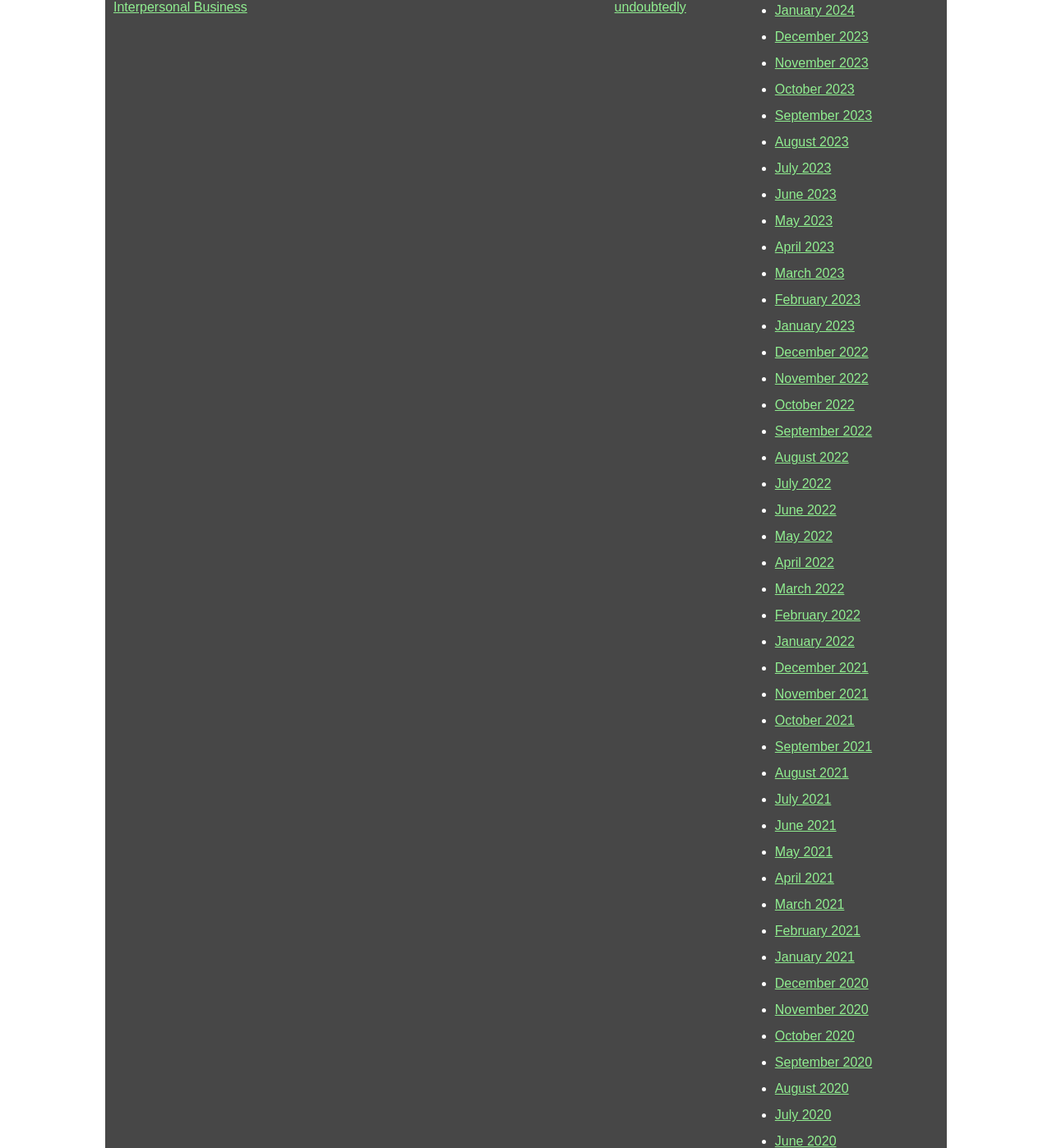Identify the bounding box coordinates of the element that should be clicked to fulfill this task: "View September 2023". The coordinates should be provided as four float numbers between 0 and 1, i.e., [left, top, right, bottom].

[0.737, 0.095, 0.829, 0.107]